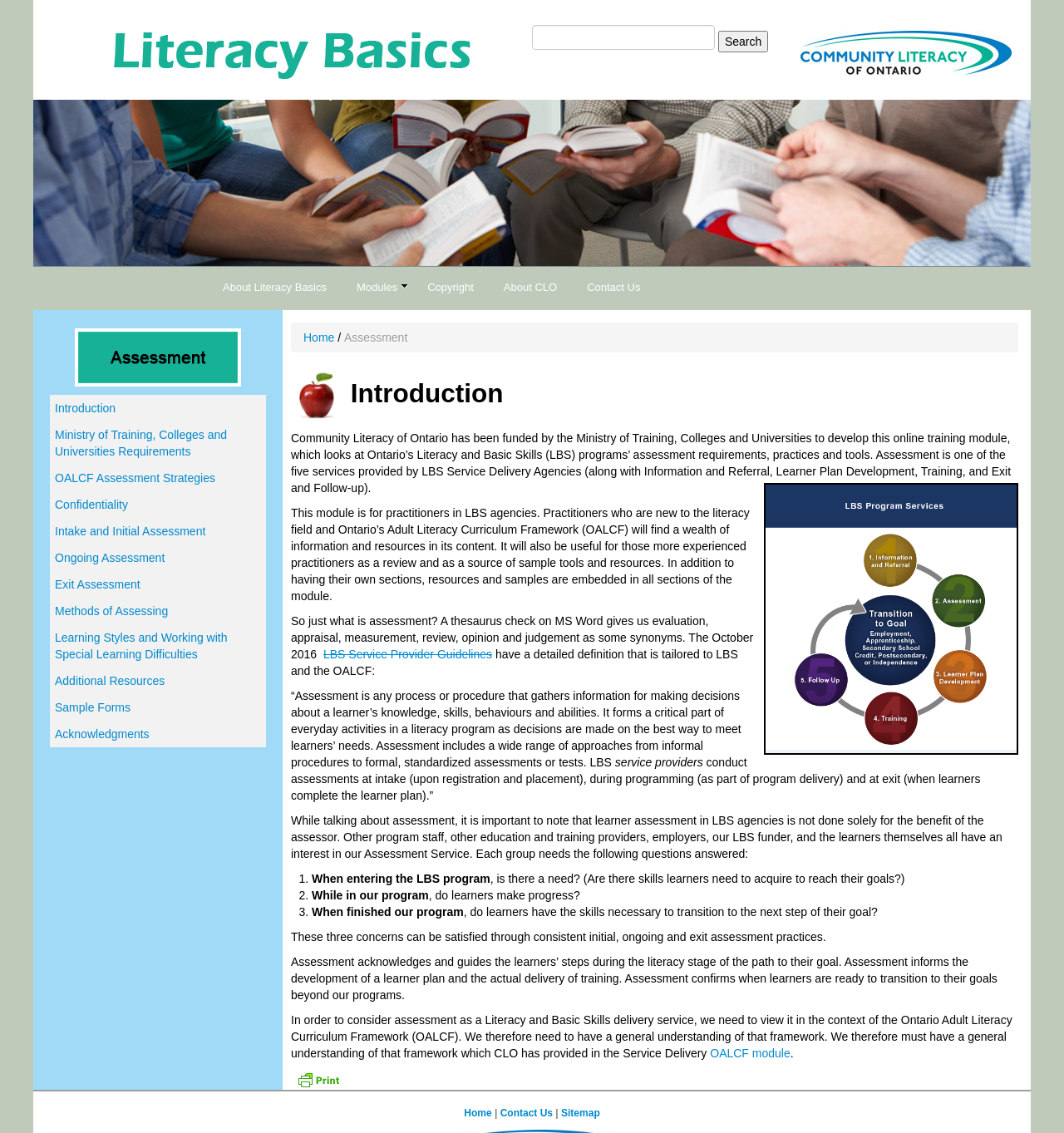Answer the question with a single word or phrase: 
What is the purpose of the 'Search for:' textbox?

Search